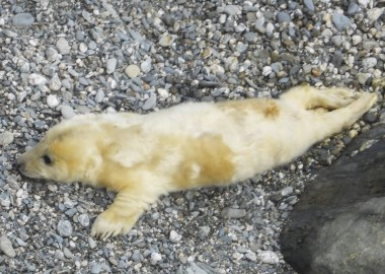Give an elaborate caption for the image.

A newborn grey seal pup lies on a rocky beach, showcasing its soft, pale fur. The pup's elongated body is partially camouflaged against the pebbled ground, highlighting its vulnerable state and the need for careful observation from beachgoers. It represents a precious stage in the seal's life, as it relies on its fat reserves to survive in the wild. Understanding the significance of giving these pups space is crucial, especially as extreme weather conditions and human disturbances threaten their chances of survival. This image is a reminder of the delicate balance between enjoying nature and protecting wildlife, particularly during pupping season.